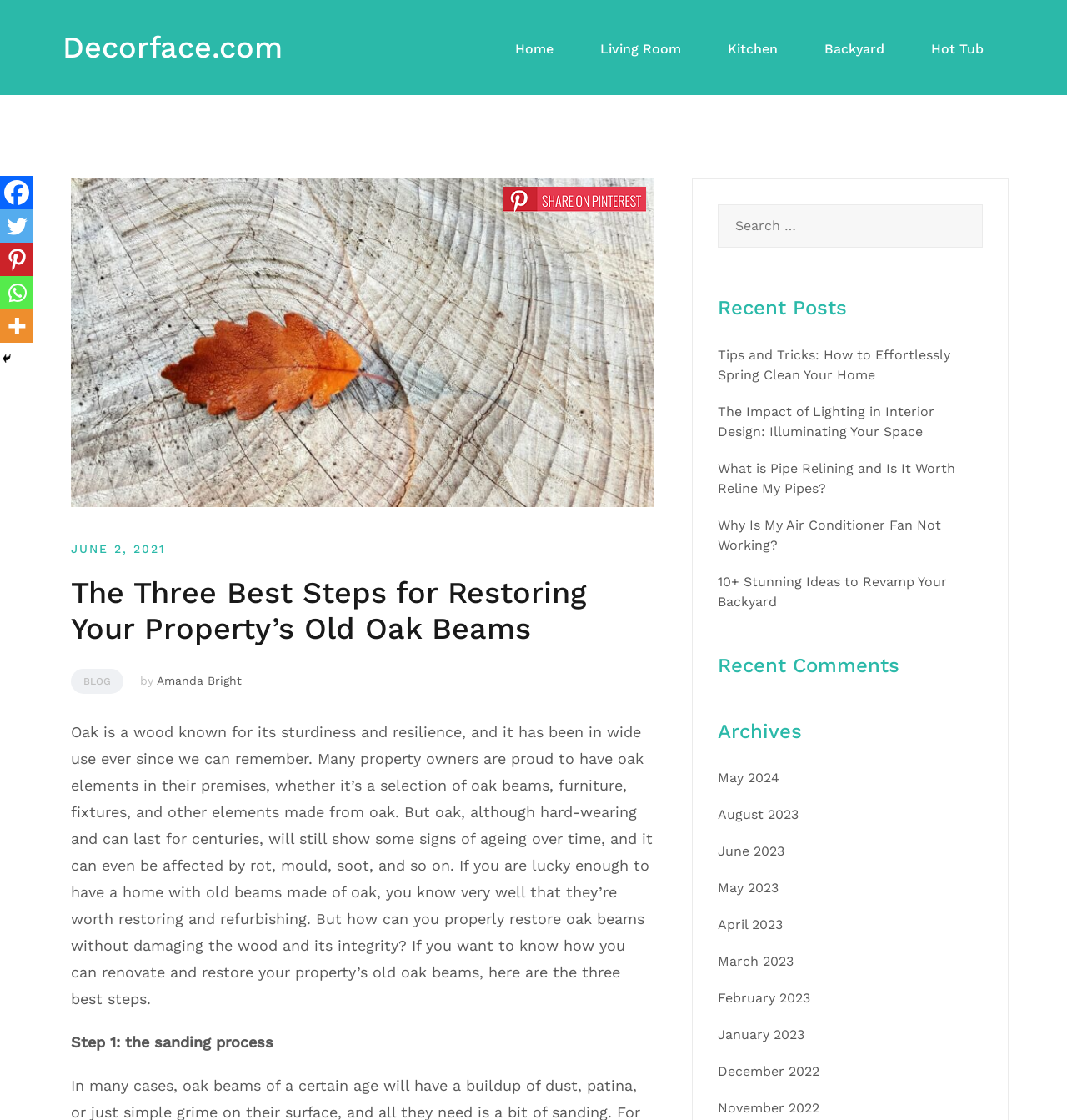Show the bounding box coordinates for the HTML element as described: "May 2023".

[0.673, 0.786, 0.73, 0.8]